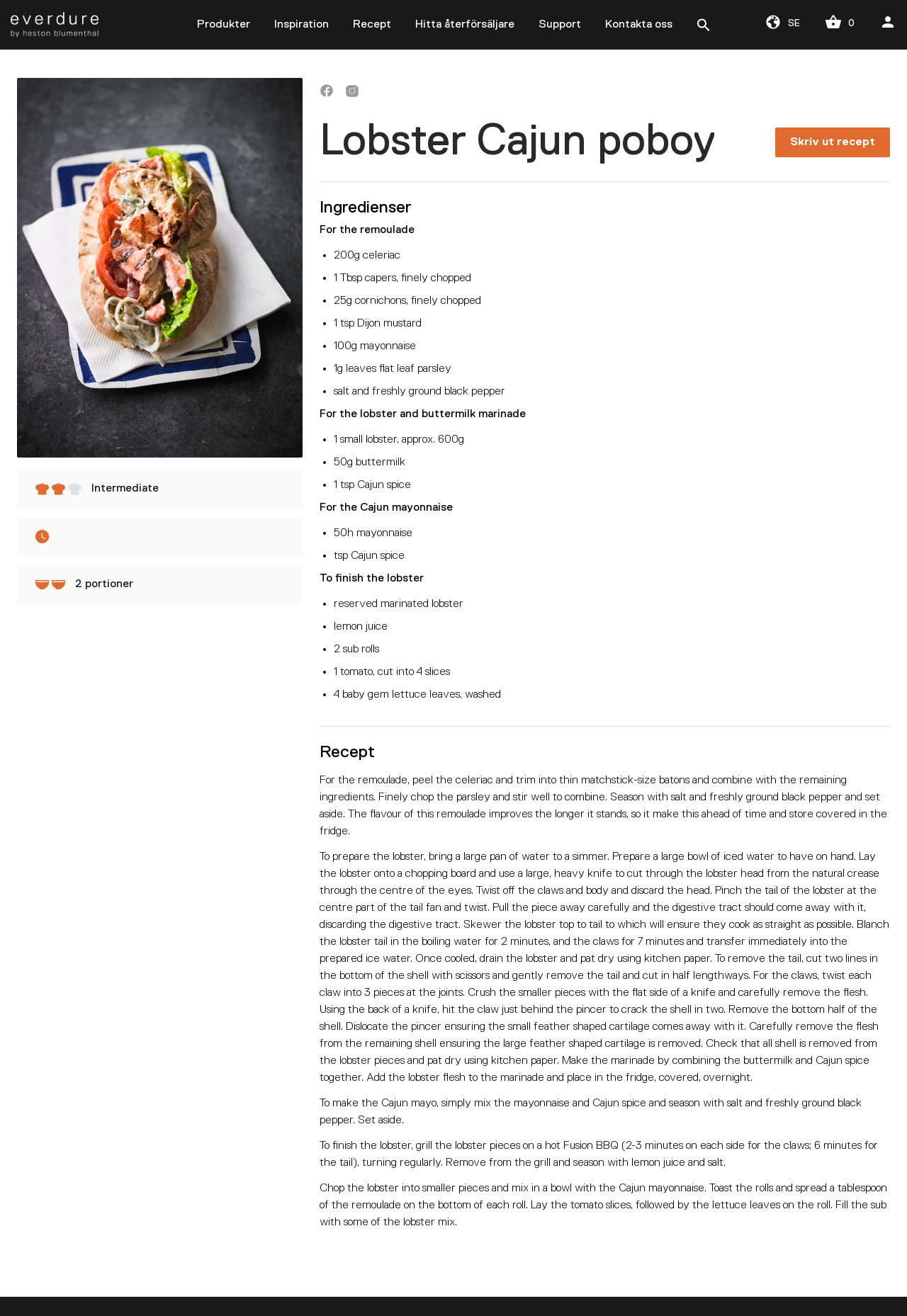From the webpage screenshot, identify the region described by Everdure by Heston Blumenthal. Provide the bounding box coordinates as (top-left x, top-left y, bottom-right x, bottom-right y), with each value being a floating point number between 0 and 1.

[0.012, 0.009, 0.109, 0.028]